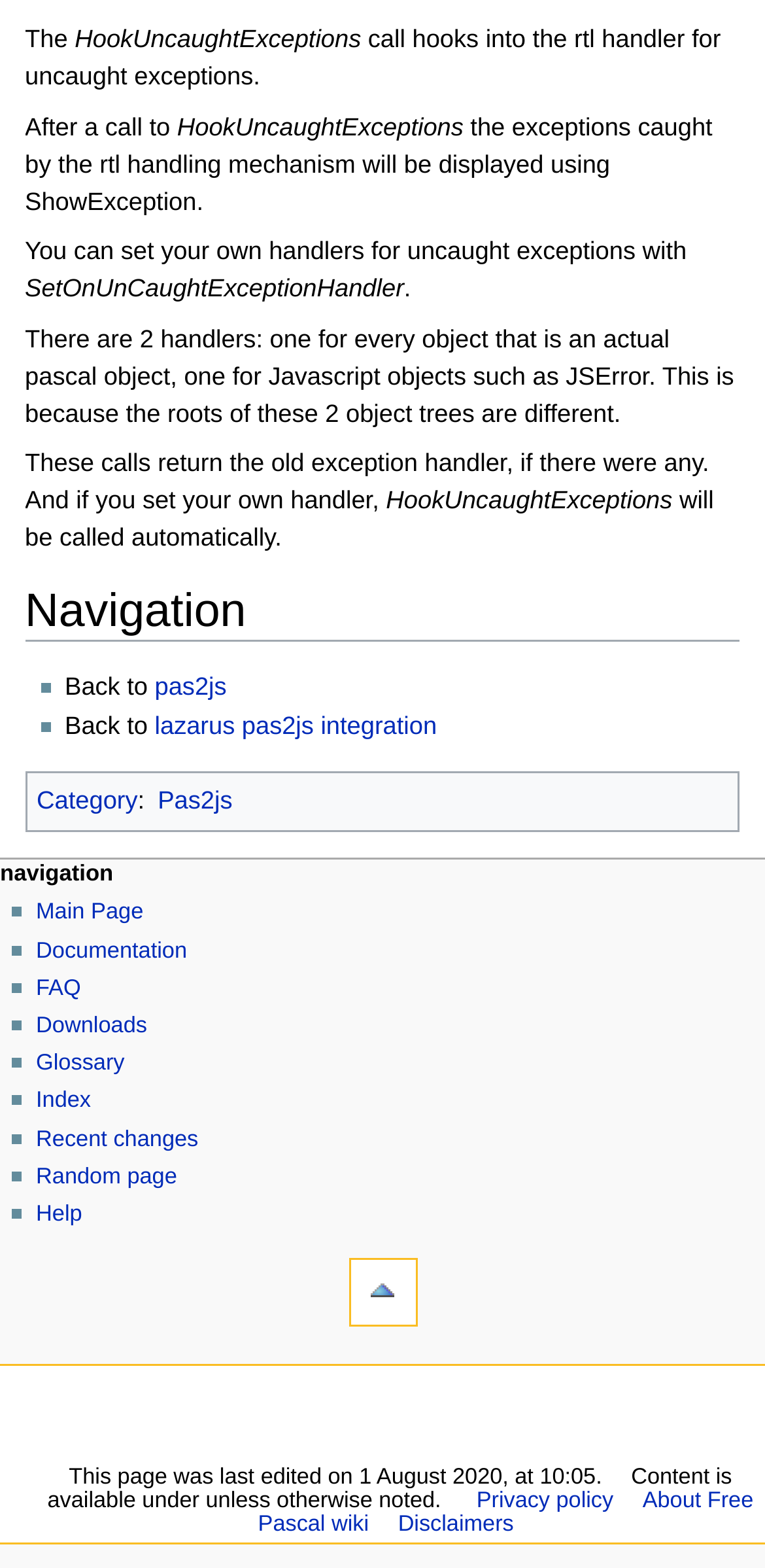What is the purpose of SetOnUnCaughtExceptionHandler?
Refer to the image and provide a concise answer in one word or phrase.

To set a custom handler